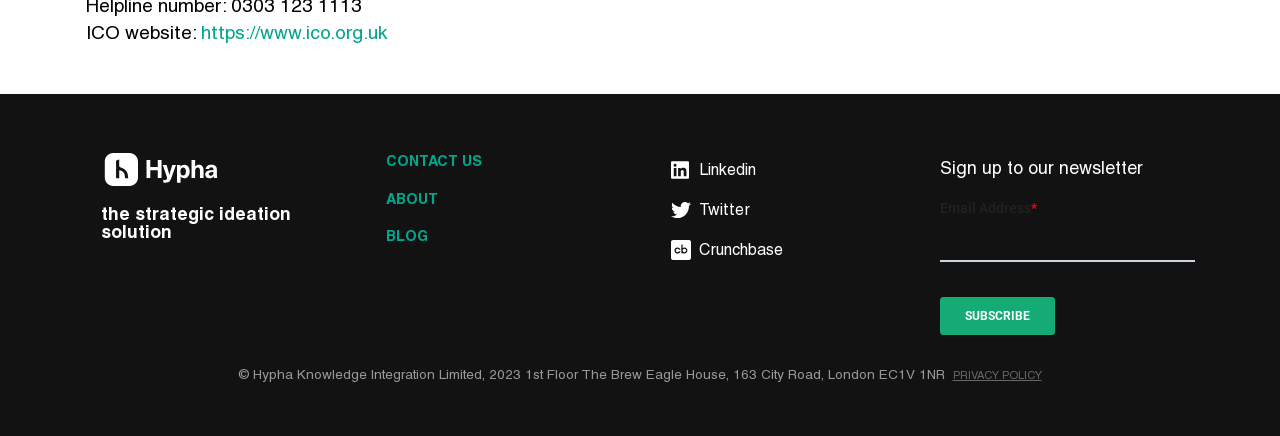Identify the bounding box coordinates necessary to click and complete the given instruction: "Sign up to the newsletter".

[0.734, 0.353, 0.934, 0.417]